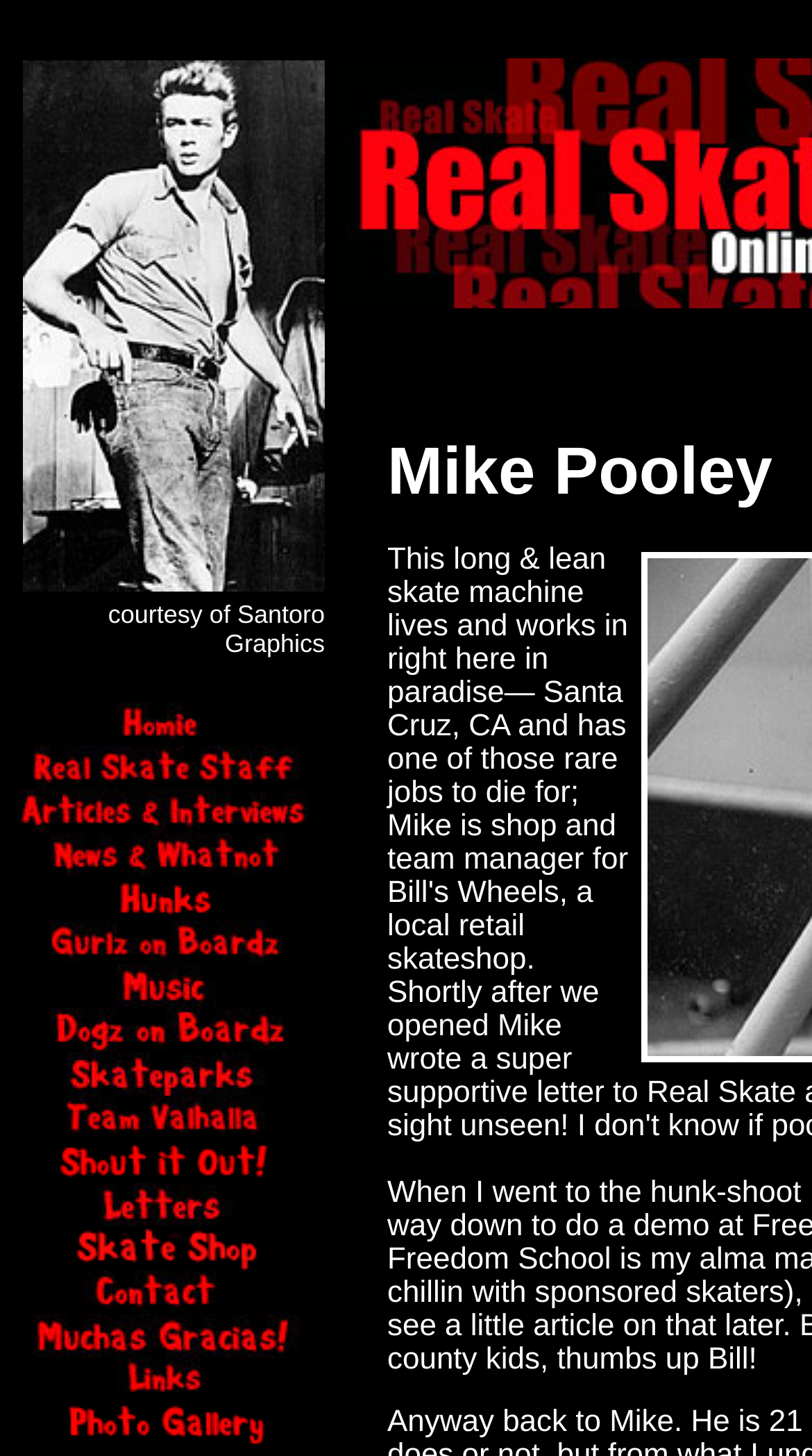Please determine the bounding box coordinates of the element to click on in order to accomplish the following task: "click the second link". Ensure the coordinates are four float numbers ranging from 0 to 1, i.e., [left, top, right, bottom].

[0.021, 0.524, 0.379, 0.548]